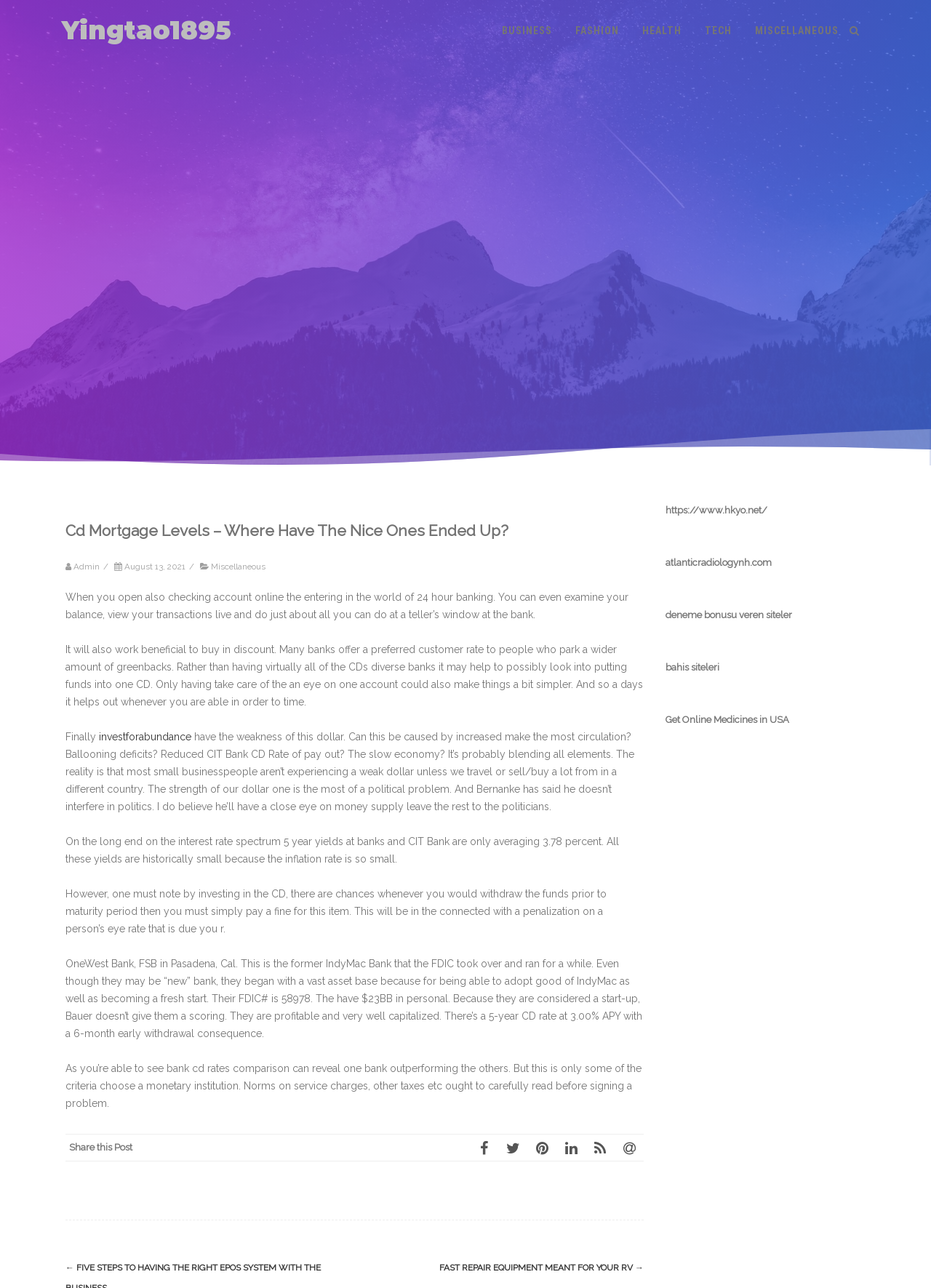What is the current 5-year CD rate at OneWest Bank?
Please answer the question with as much detail as possible using the screenshot.

The blog post mentions that OneWest Bank offers a 5-year CD rate of 3.00% APY, which is a relatively high rate compared to other banks.